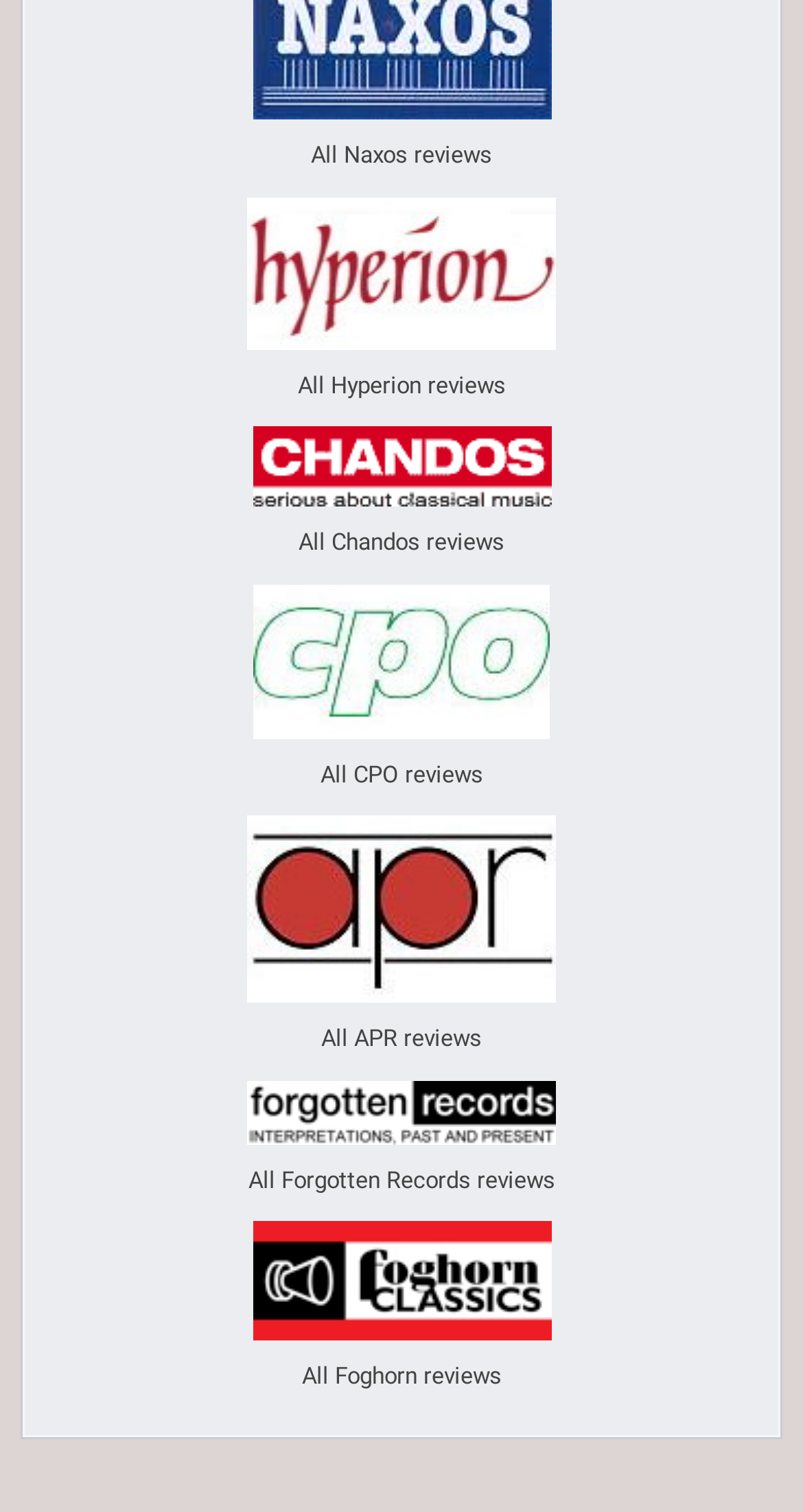Determine the bounding box coordinates for the UI element matching this description: "chart charlie crist".

None